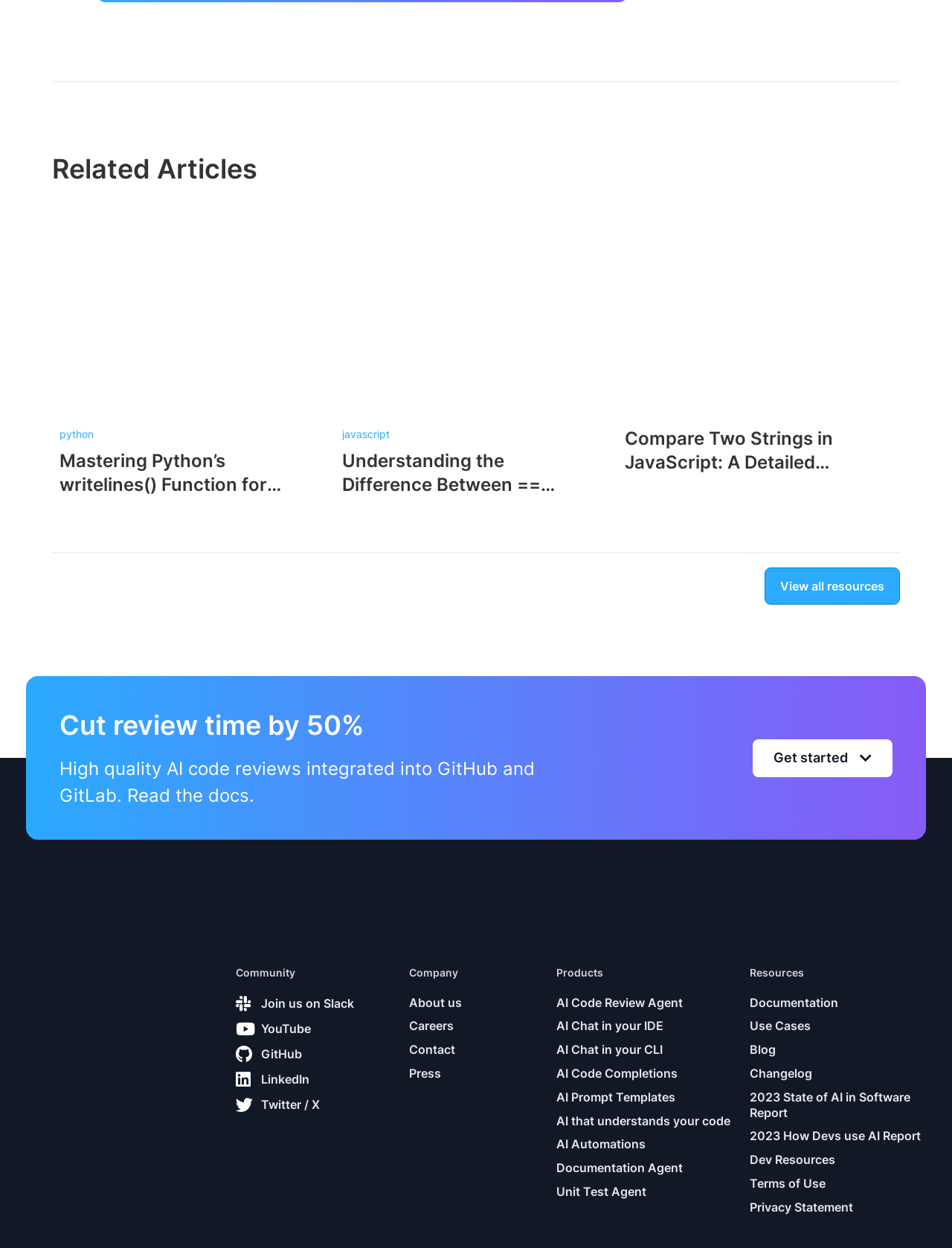Locate the bounding box coordinates of the element I should click to achieve the following instruction: "Join us on Slack".

[0.248, 0.797, 0.414, 0.811]